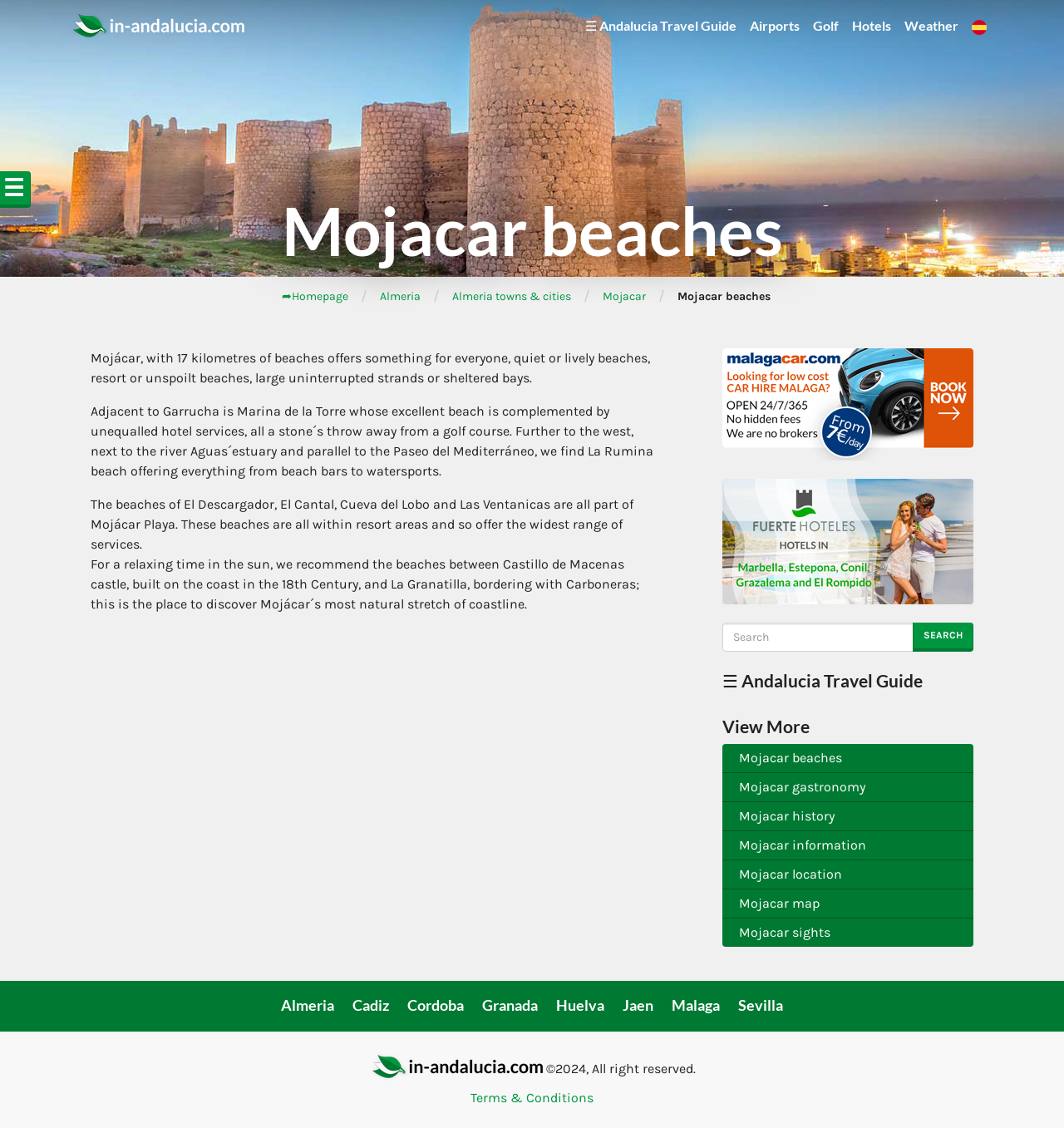What is the name of the beach adjacent to Garrucha?
Use the image to give a comprehensive and detailed response to the question.

According to the text, 'Adjacent to Garrucha is Marina de la Torre whose excellent beach is complemented by unequalled hotel services, all a stone´s throw away from a golf course.'